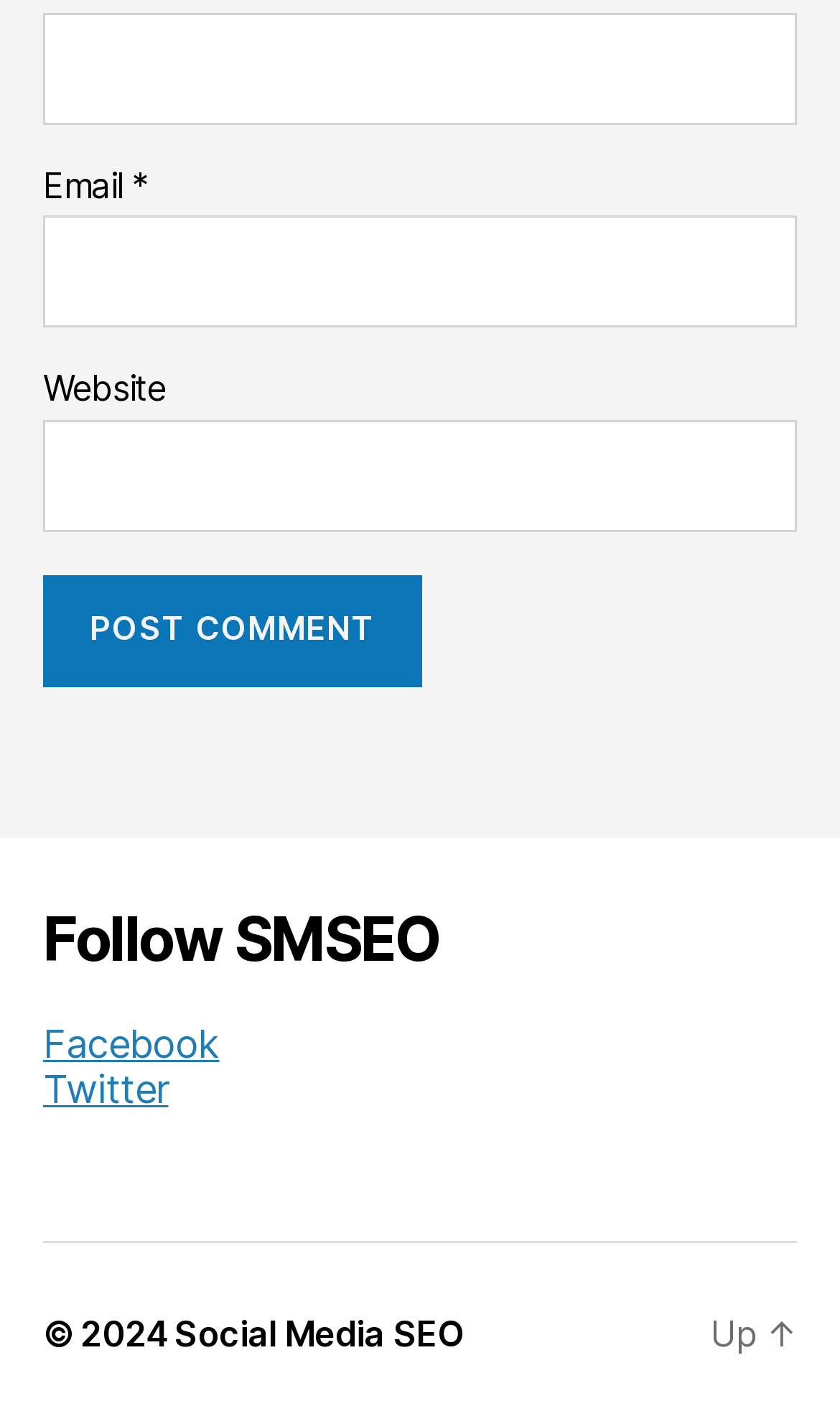What is the purpose of the 'Name' field?
Use the screenshot to answer the question with a single word or phrase.

To input name